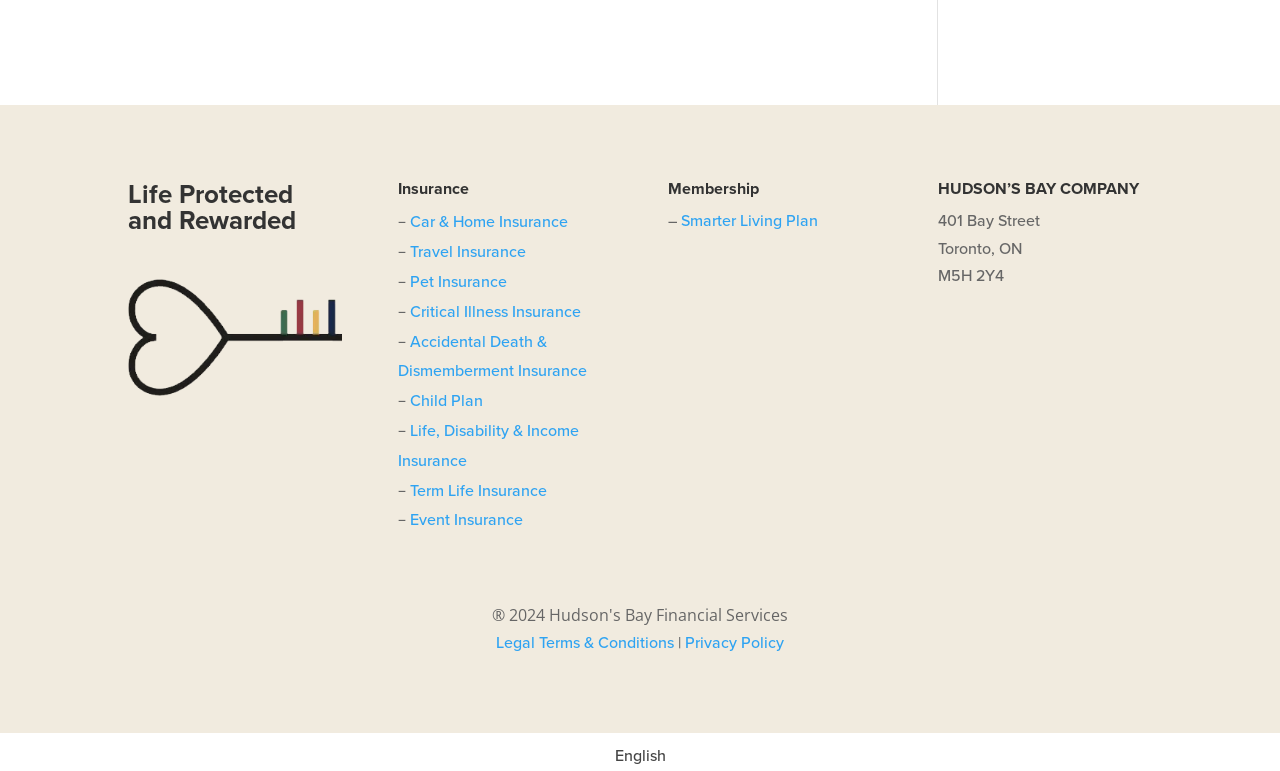How many types of insurance are offered?
Please provide a comprehensive answer to the question based on the webpage screenshot.

By examining the webpage, I can see that there are 9 types of insurance offered, including Car & Home Insurance, Travel Insurance, Pet Insurance, Critical Illness Insurance, Accidental Death & Dismemberment Insurance, Child Plan, Life, Disability & Income Insurance, Term Life Insurance, and Event Insurance.